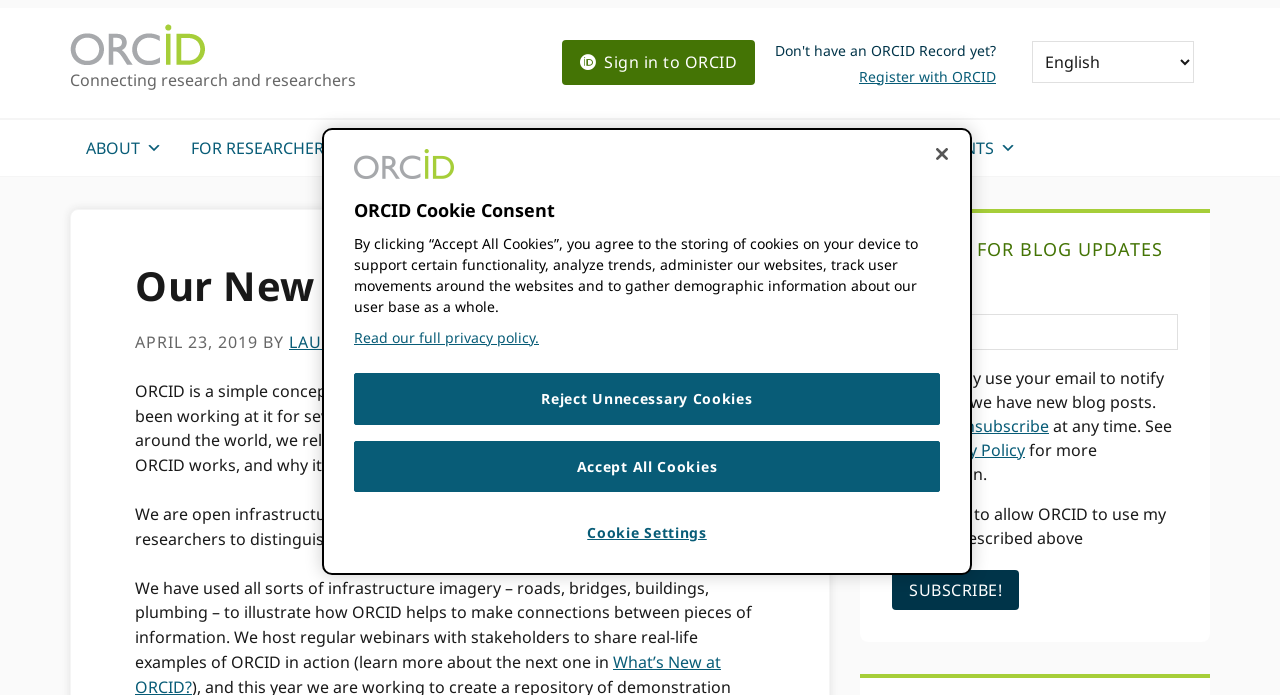Refer to the image and provide an in-depth answer to the question:
What is the purpose of the 'Sign up for blog updates' section?

The 'Sign up for blog updates' section is used to notify users when there are new blog posts. It requires an email address and agreement to allow ORCID to use the email as described.